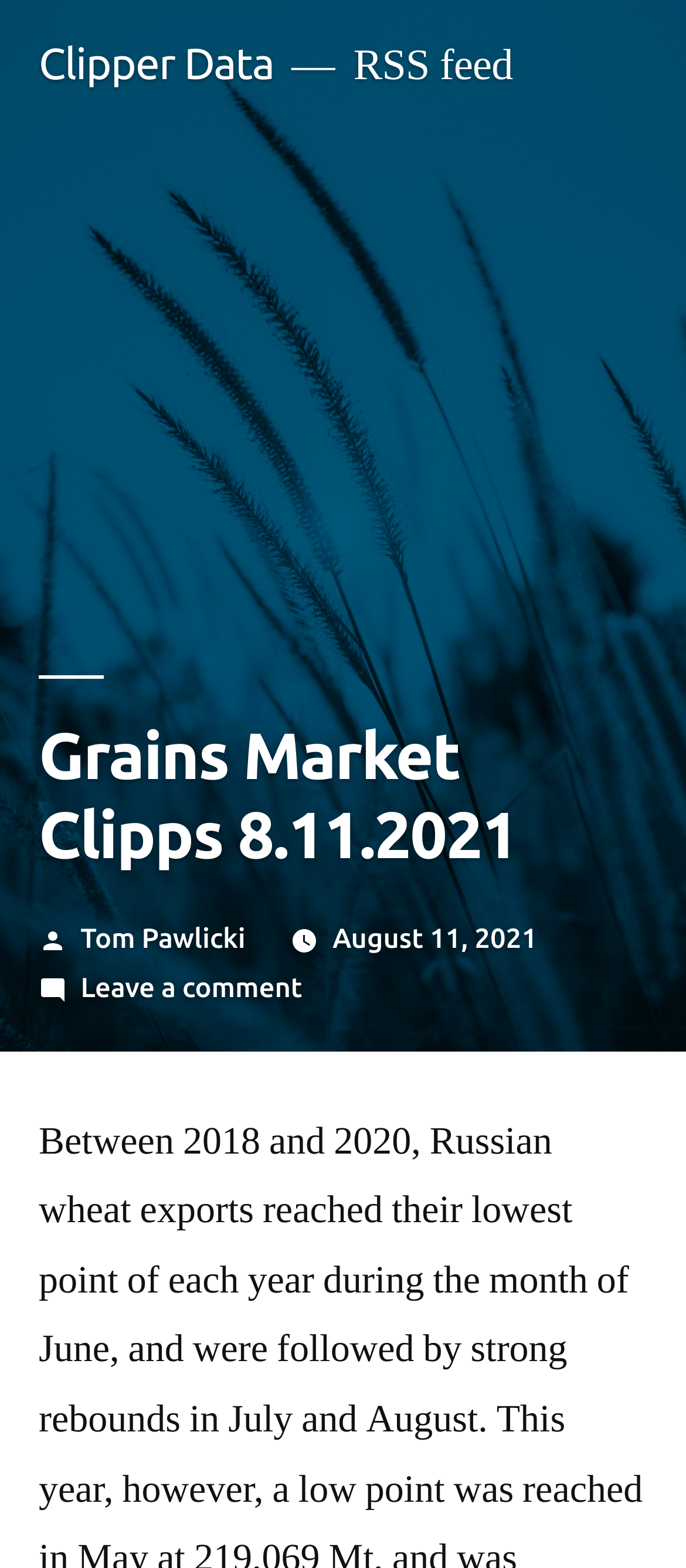Generate a comprehensive description of the webpage.

The webpage appears to be a blog post or article about the Grains Market Clipps, dated August 11, 2021. At the top, there is a link to "Clipper Data" and a static text "RSS feed" positioned side by side. Below them, a large image of Wheat occupies the full width of the page, taking up about two-thirds of the screen.

The main content of the page is headed by a title "Grains Market Clipps 8.11.2021", which is centered and takes up about half of the screen width. Below the title, there is a section with text "Posted by" followed by a link to the author's name, "Tom Pawlicki". To the right of the author's name, there is a link to the date "August 11, 2021", which also contains a time element, although the time is not specified.

Further down, there is a link to "Leave a comment on Grains Market Clipps 8.11.2021", which suggests that the page allows user comments. Overall, the page has a simple layout with a prominent image and clear headings, making it easy to navigate.